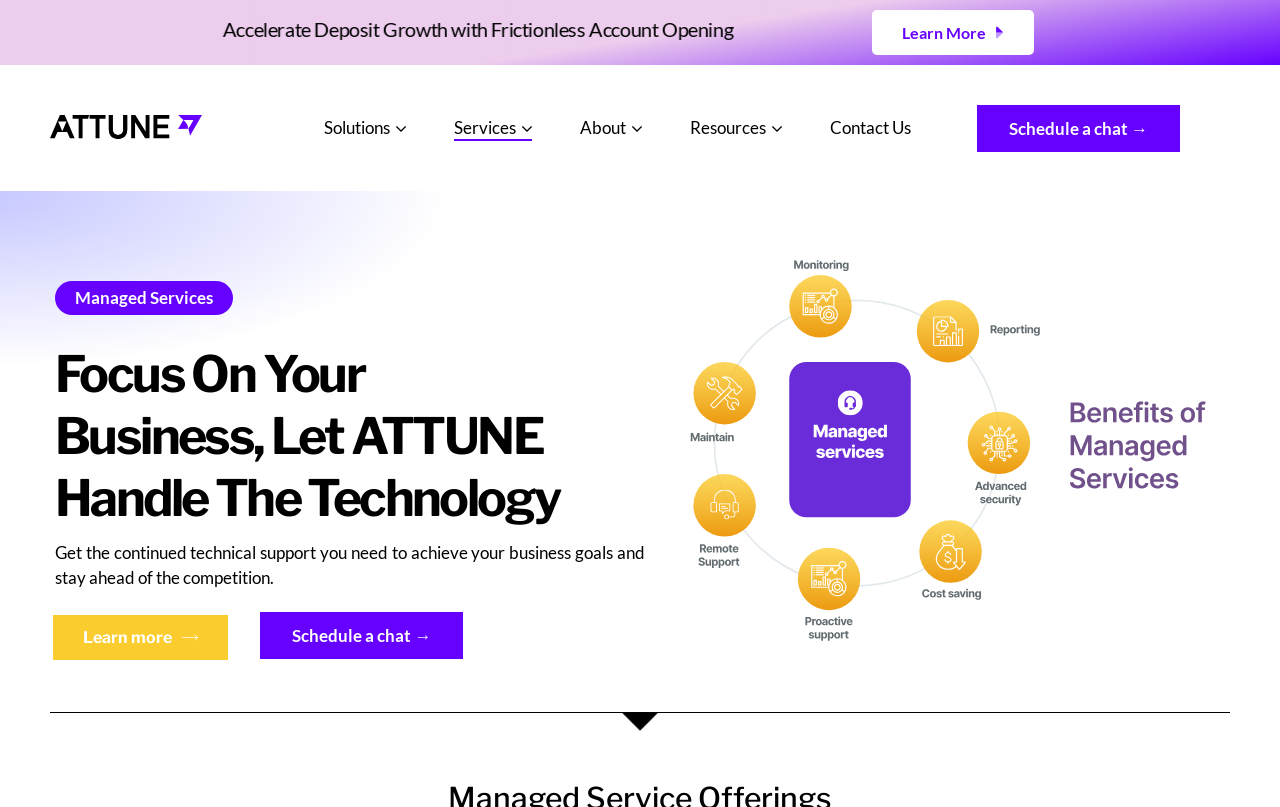Give a concise answer using only one word or phrase for this question:
How many calls-to-action are there on the webpage?

3